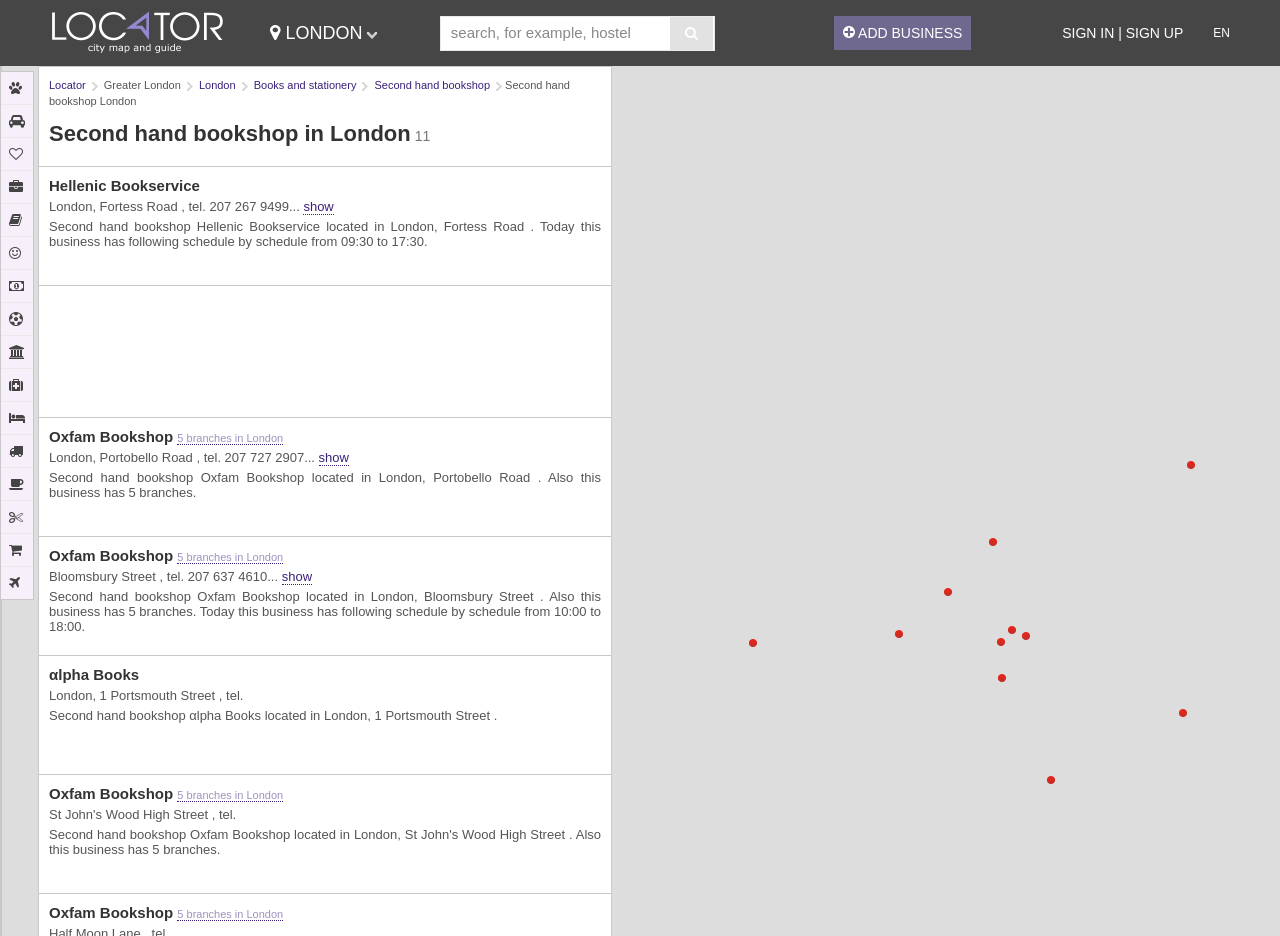How many branches does 'Oxfam Bookshop' have in London?
Examine the image closely and answer the question with as much detail as possible.

I found the answer by looking at the link '5 branches in London' under the heading 'Oxfam Bookshop'.